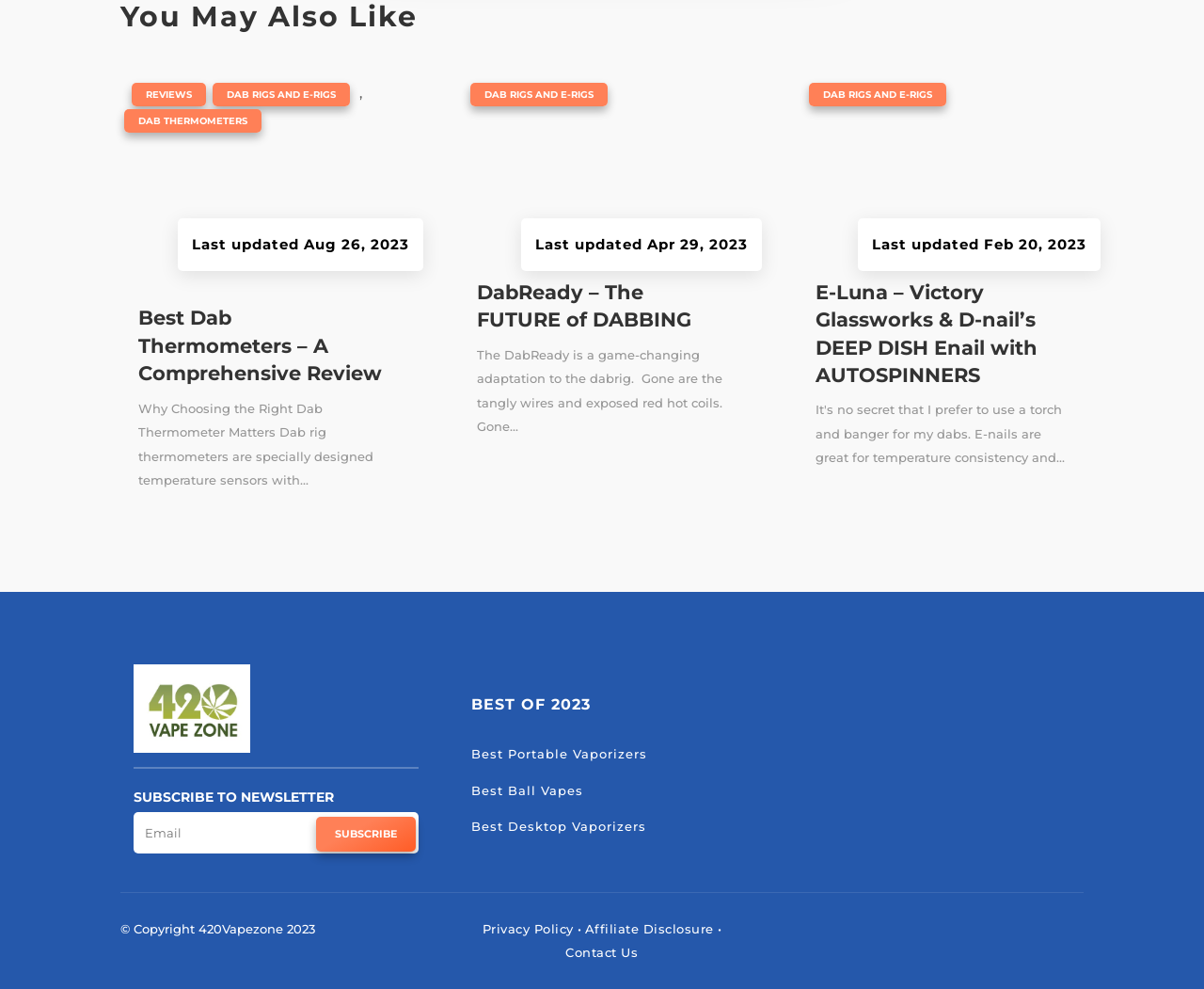Kindly determine the bounding box coordinates for the clickable area to achieve the given instruction: "Subscribe to the newsletter".

[0.262, 0.826, 0.345, 0.861]